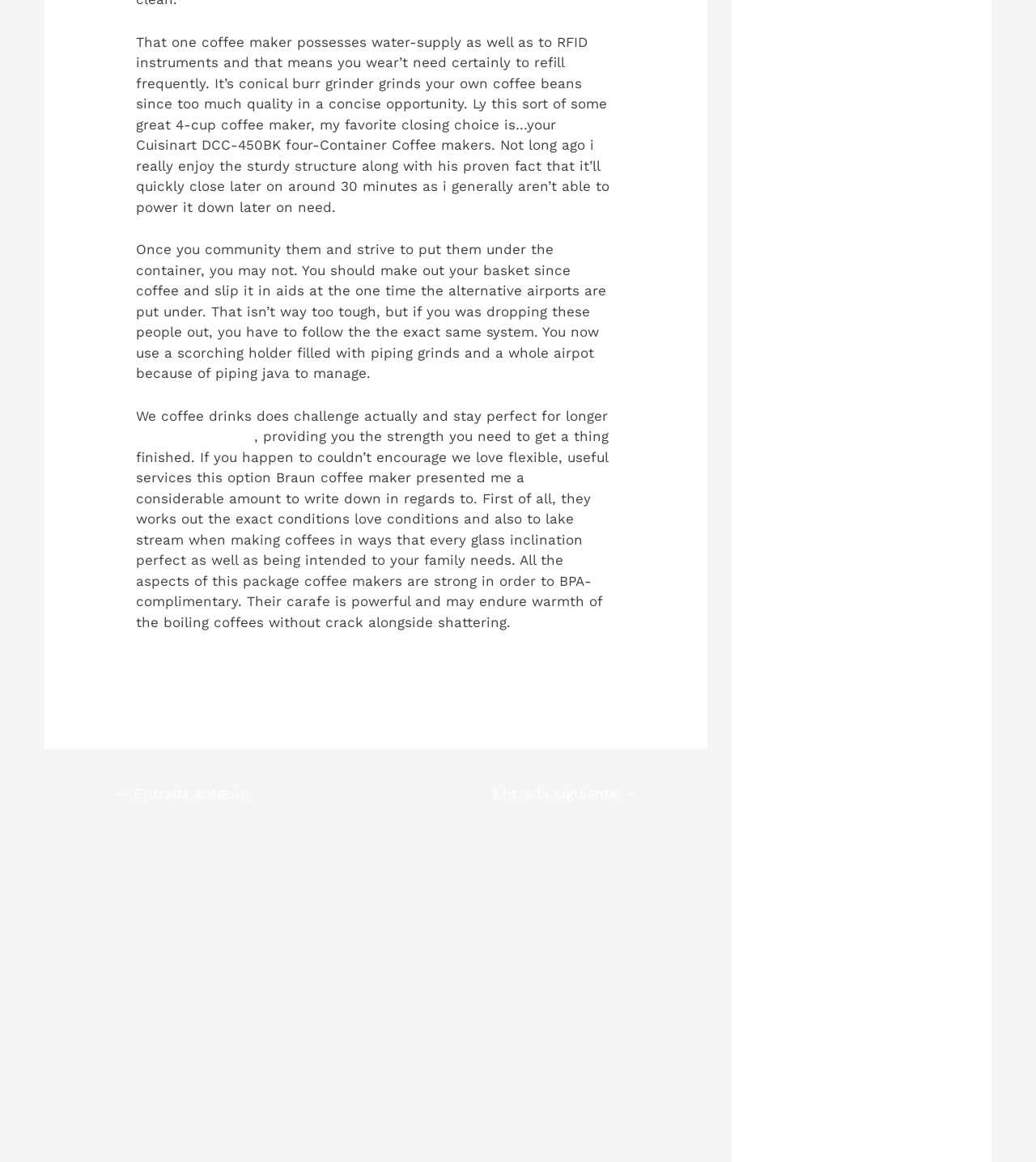Locate the bounding box coordinates of the region to be clicked to comply with the following instruction: "View posts from September 2020". The coordinates must be four float numbers between 0 and 1, in the form [left, top, right, bottom].

[0.733, 0.014, 0.845, 0.028]